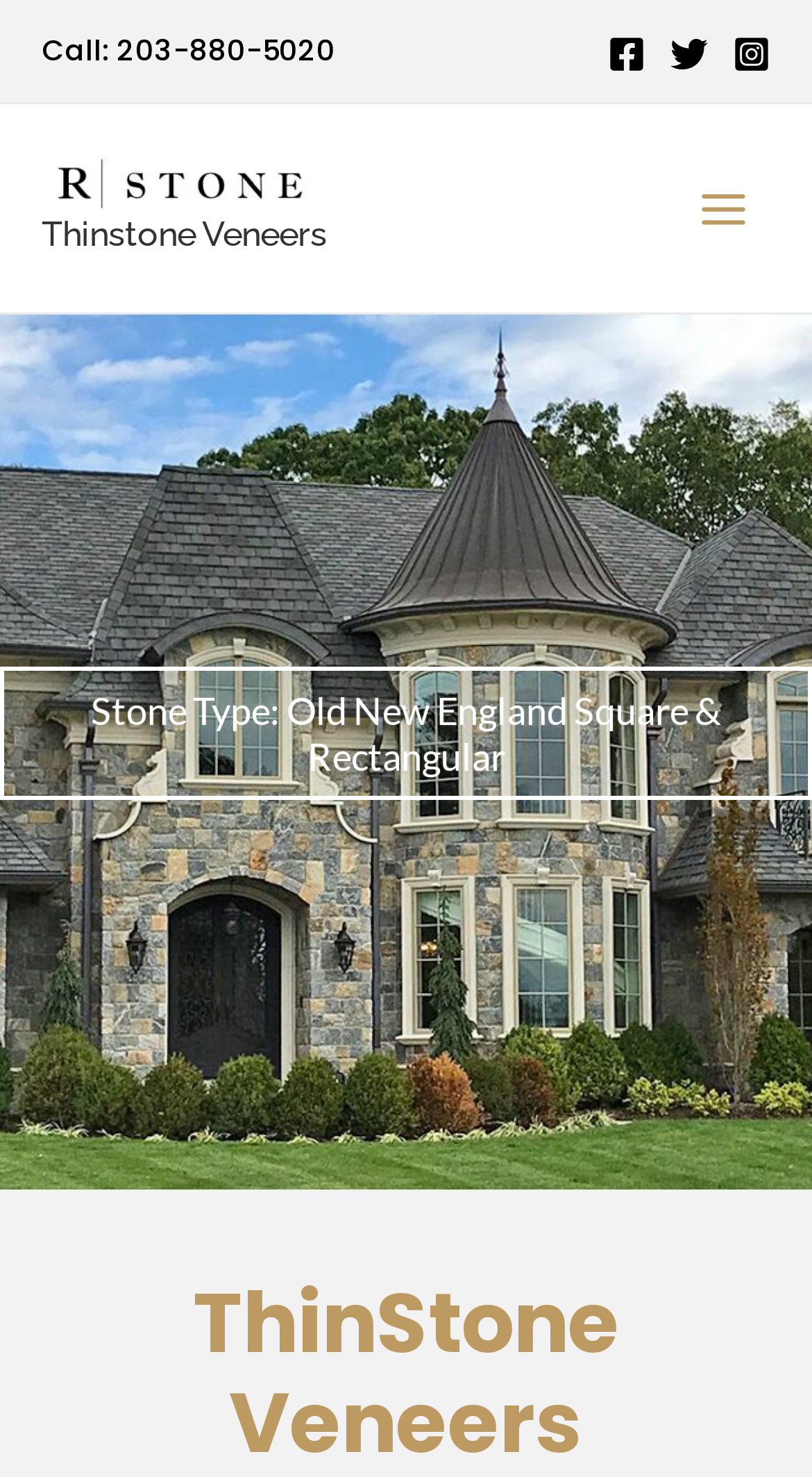Please reply with a single word or brief phrase to the question: 
Is the main menu expanded by default?

No